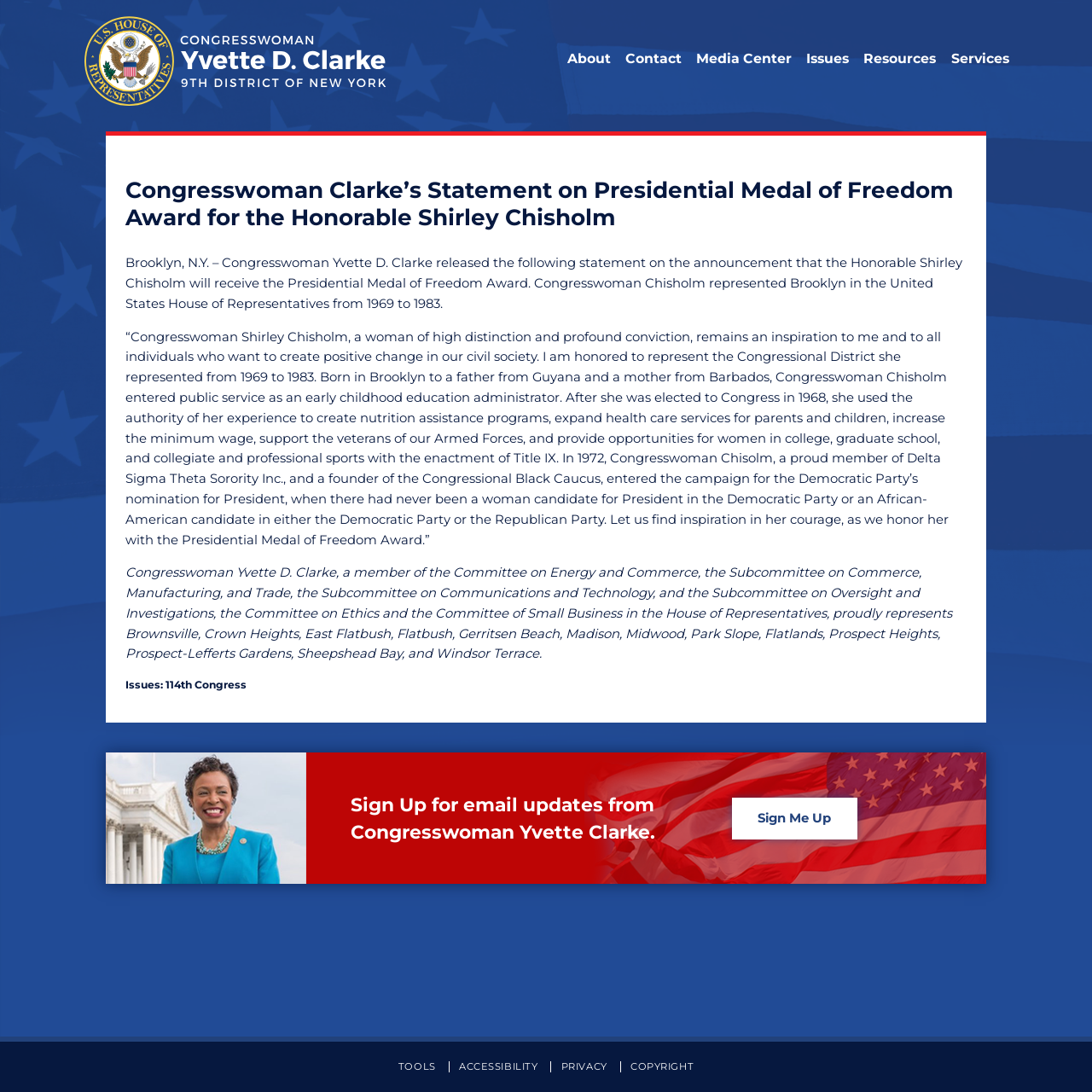Using the information shown in the image, answer the question with as much detail as possible: Who is the Congresswoman releasing a statement?

The statement is released by Congresswoman Yvette D. Clarke, which is mentioned in the first sentence of the webpage content.